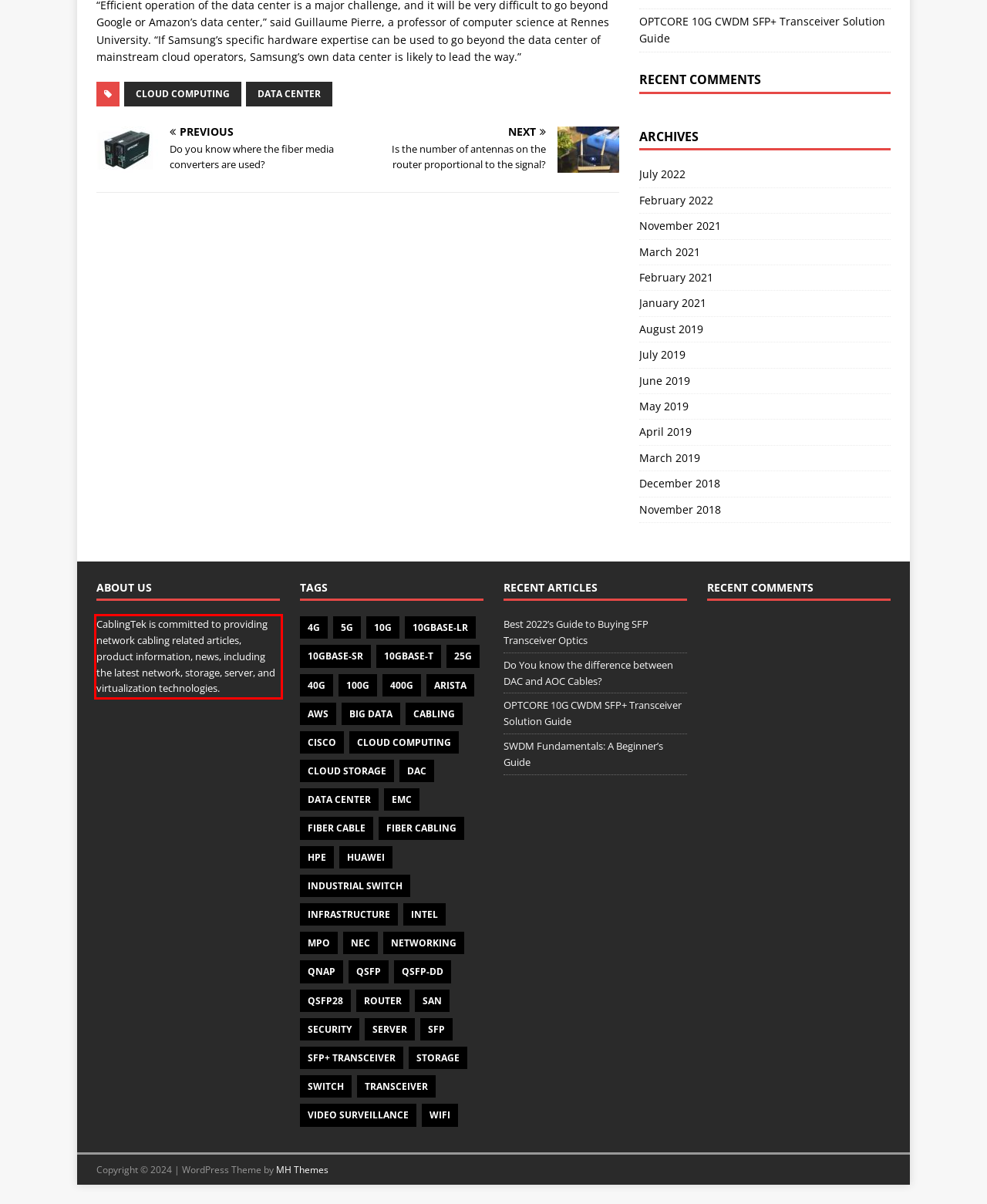Inspect the webpage screenshot that has a red bounding box and use OCR technology to read and display the text inside the red bounding box.

CablingTek is committed to providing network cabling related articles, product information, news, including the latest network, storage, server, and virtualization technologies.